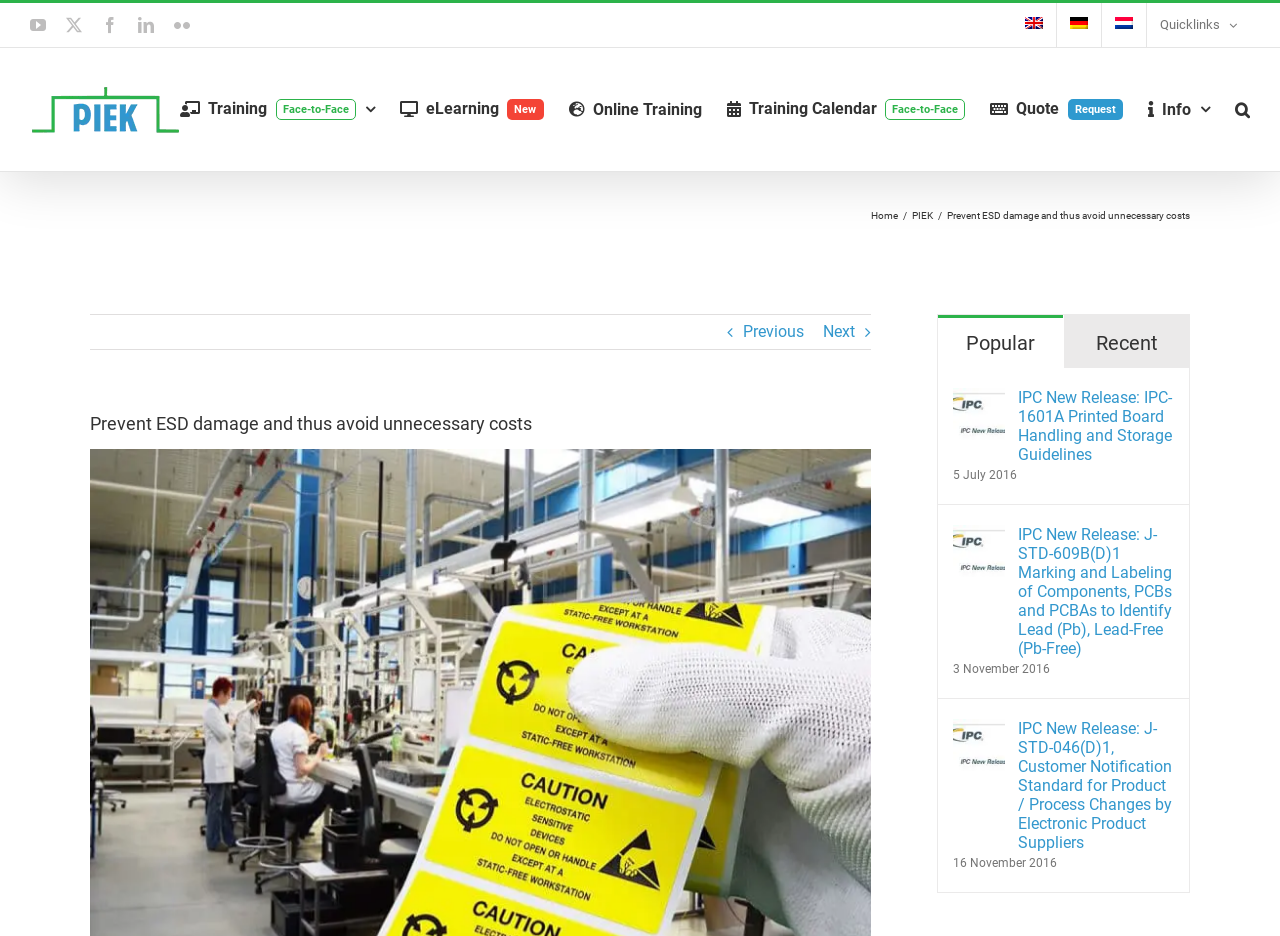Given the element description, predict the bounding box coordinates in the format (top-left x, top-left y, bottom-right x, bottom-right y). Make sure all values are between 0 and 1. Here is the element description: Next

[0.643, 0.337, 0.668, 0.373]